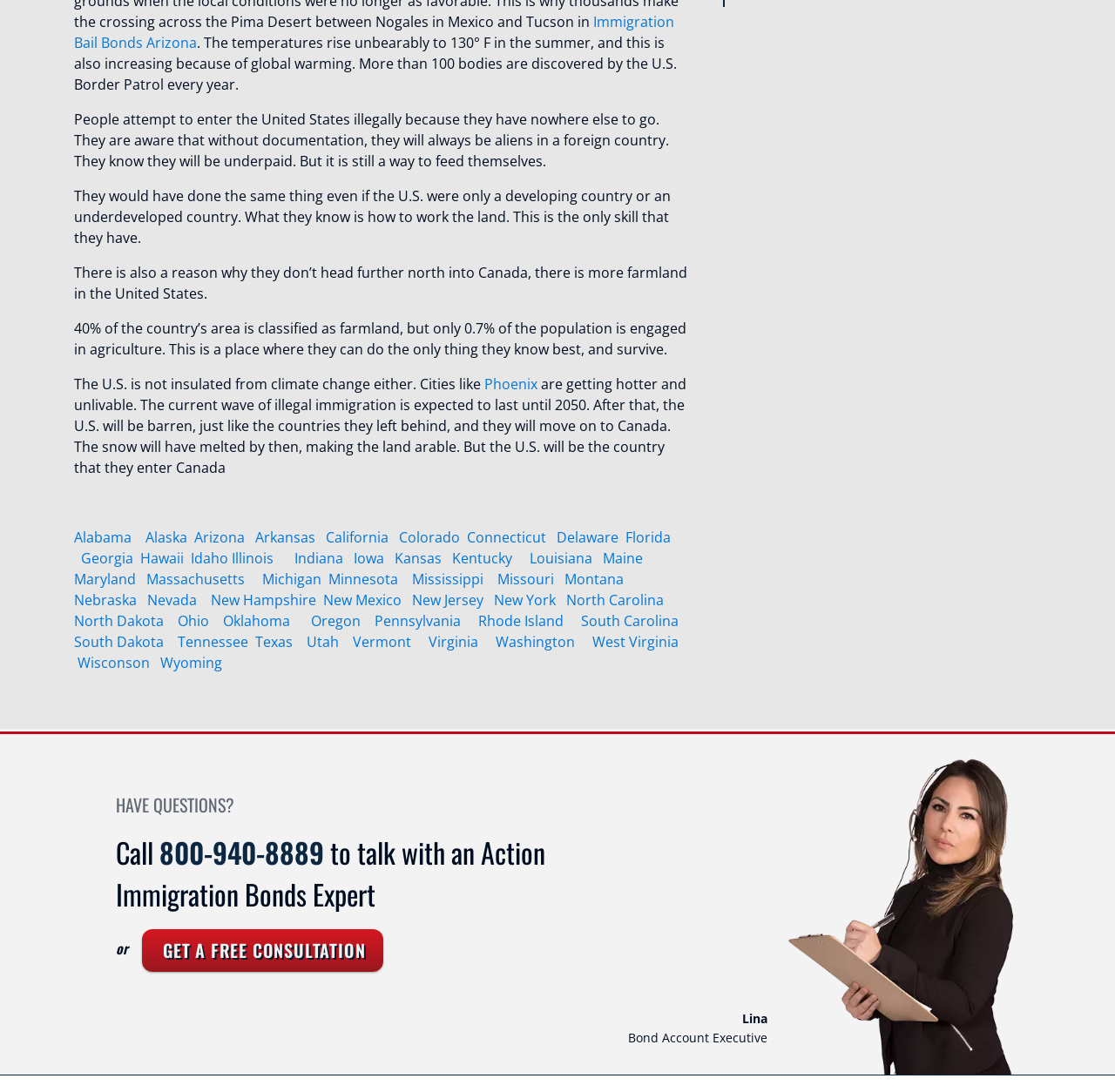What is the temperature in summer?
Answer with a single word or phrase, using the screenshot for reference.

130° F